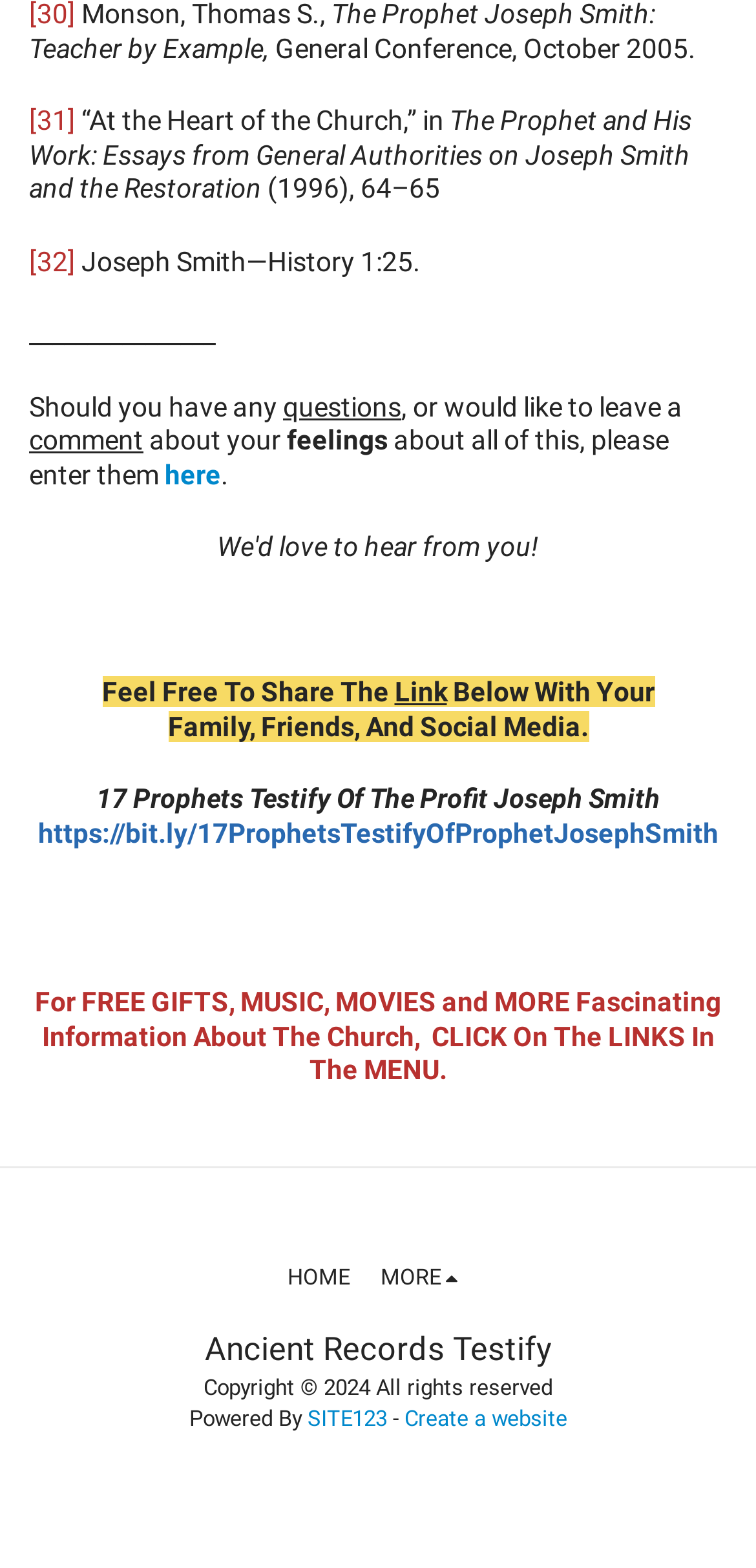Bounding box coordinates should be in the format (top-left x, top-left y, bottom-right x, bottom-right y) and all values should be floating point numbers between 0 and 1. Determine the bounding box coordinate for the UI element described as: Get a Quote

None